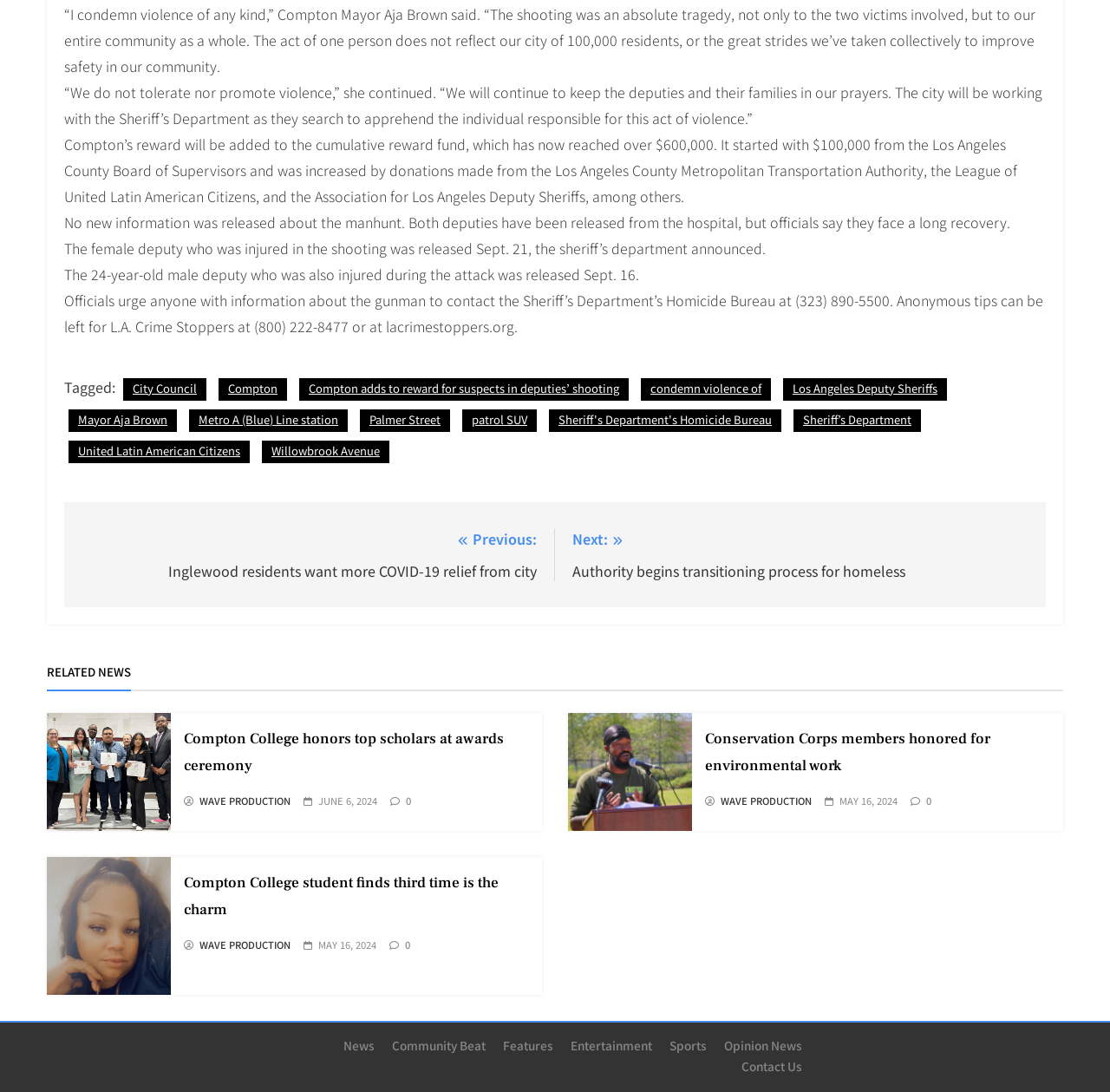What is the phone number to contact the Sheriff's Department's Homicide Bureau? Using the information from the screenshot, answer with a single word or phrase.

(323) 890-5500